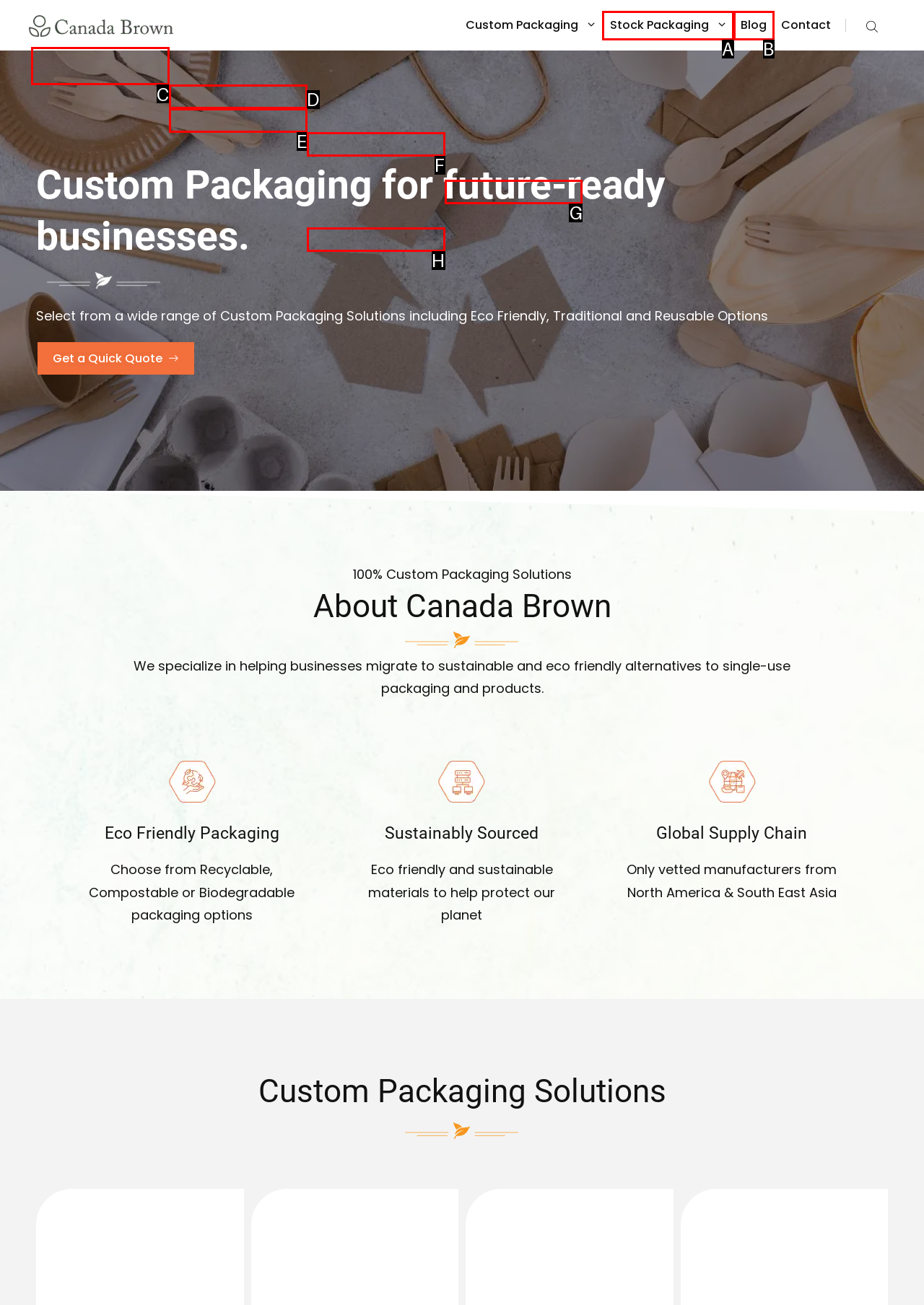Find the appropriate UI element to complete the task: Explore Paper Bags. Indicate your choice by providing the letter of the element.

C